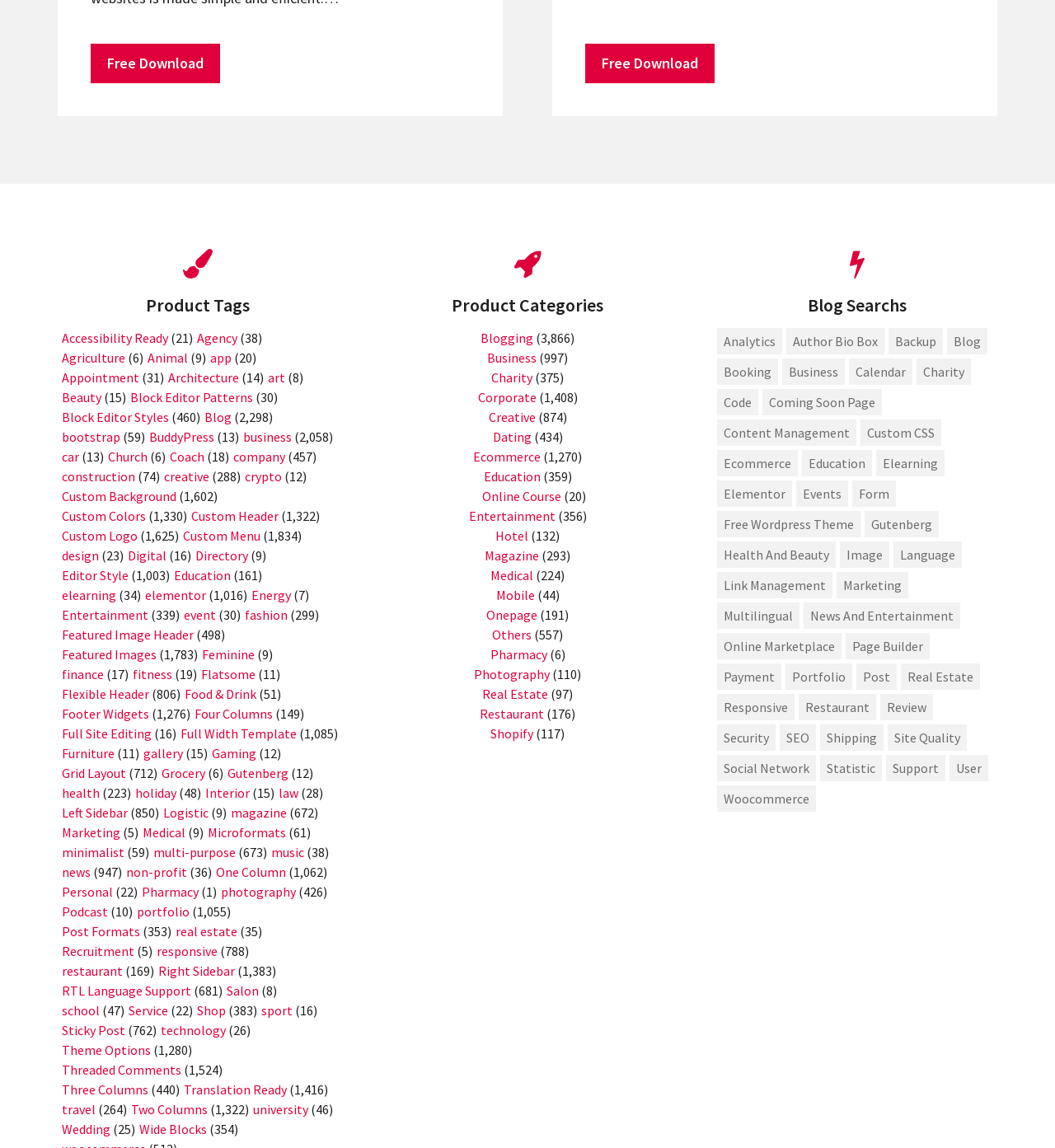Please find the bounding box coordinates of the clickable region needed to complete the following instruction: "Learn about Block Editor Patterns". The bounding box coordinates must consist of four float numbers between 0 and 1, i.e., [left, top, right, bottom].

[0.123, 0.338, 0.24, 0.353]